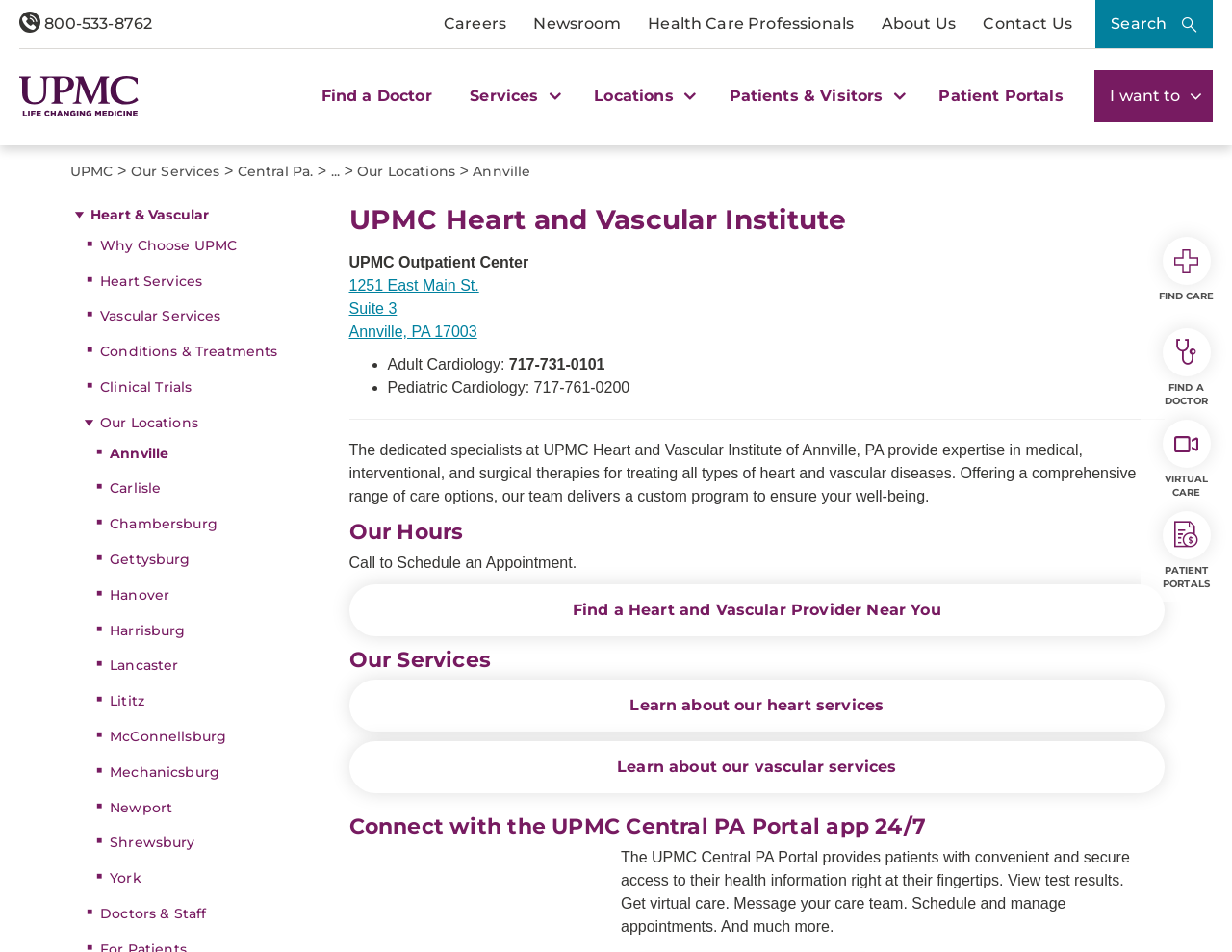Could you indicate the bounding box coordinates of the region to click in order to complete this instruction: "Call the phone number".

[0.016, 0.015, 0.124, 0.034]